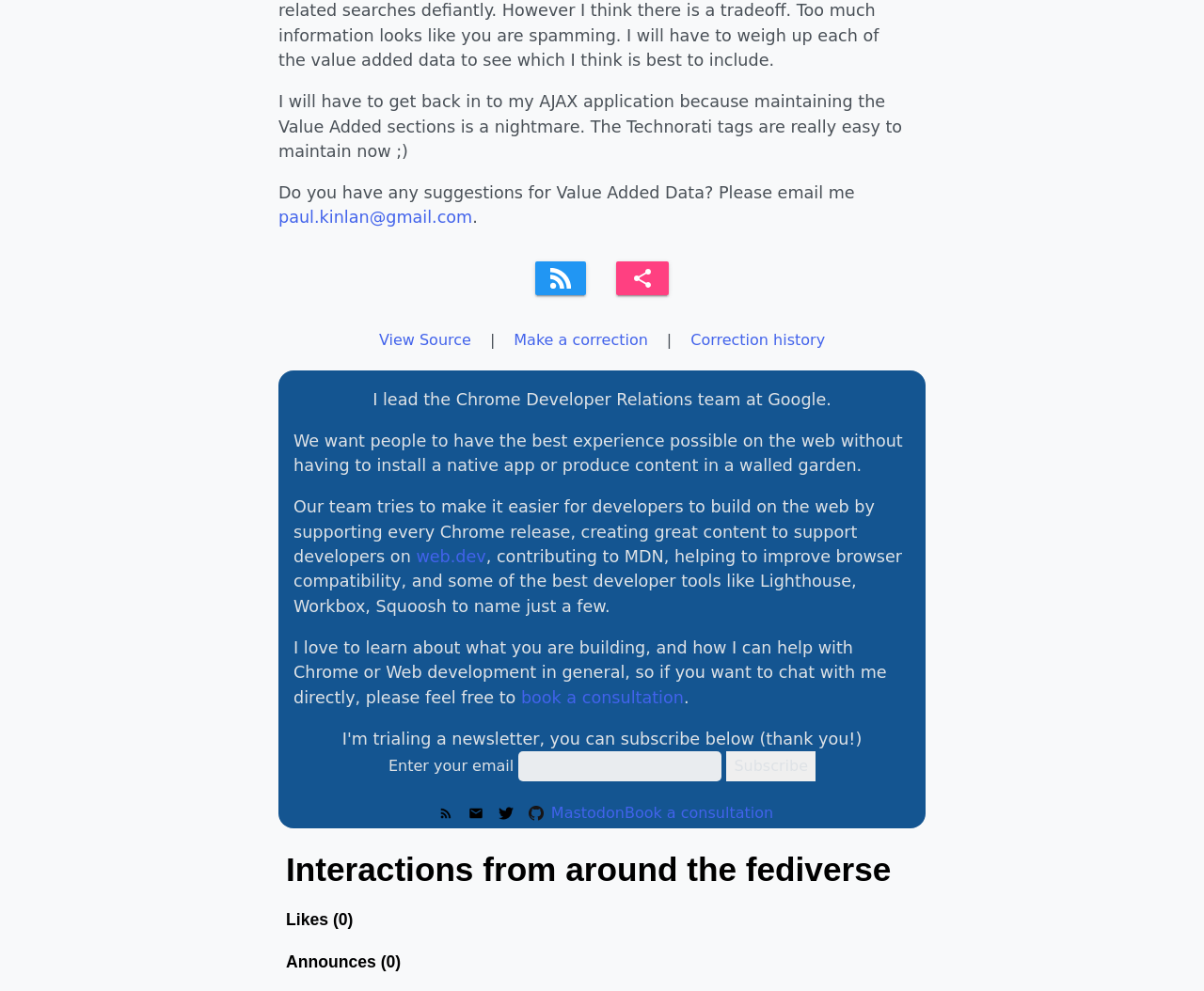Give the bounding box coordinates for the element described as: "Partnerships".

None